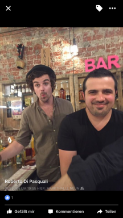Give a short answer using one word or phrase for the question:
What is the material of the wall in the background?

brick